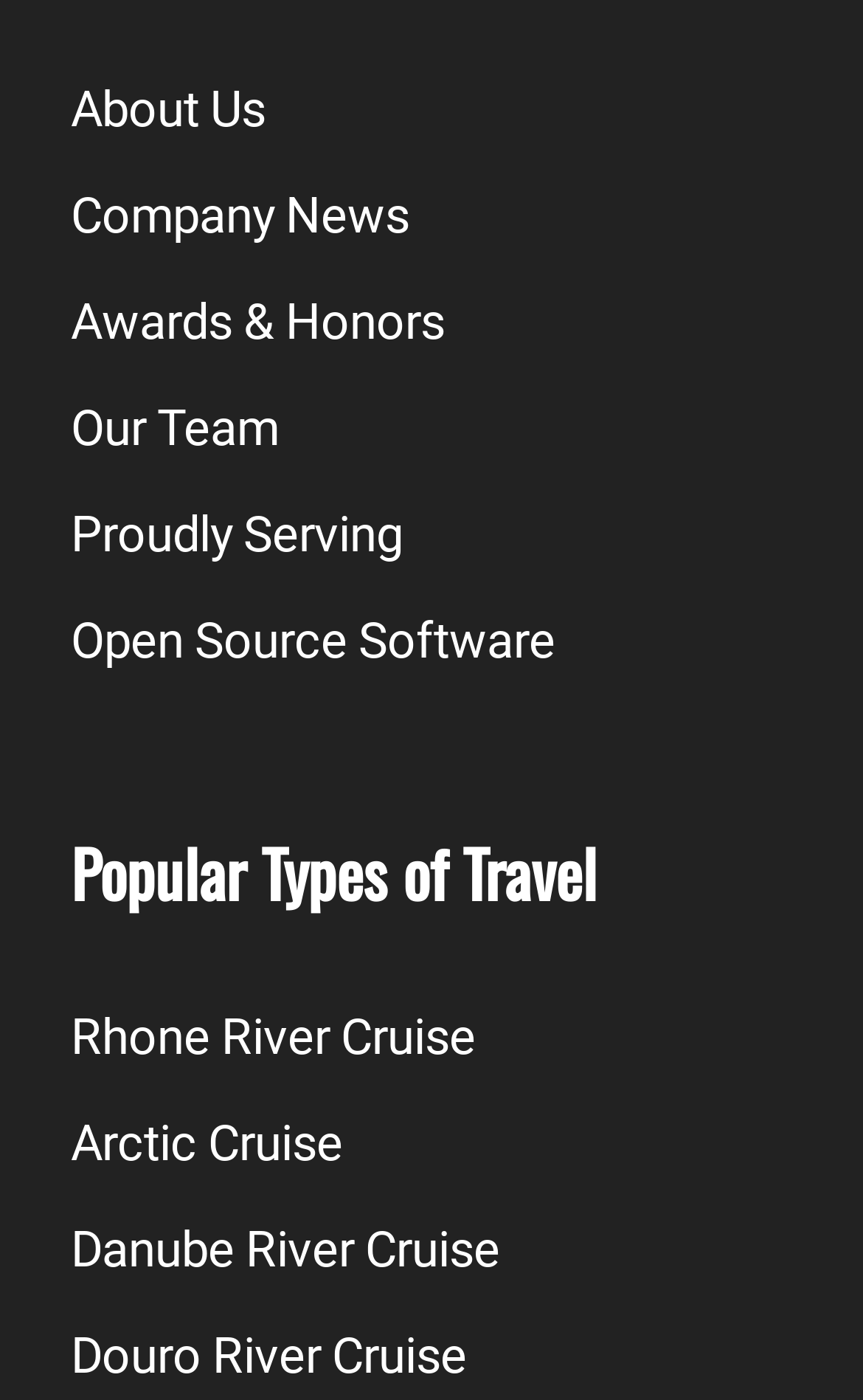Please identify the bounding box coordinates of the element I should click to complete this instruction: 'Learn about the company'. The coordinates should be given as four float numbers between 0 and 1, like this: [left, top, right, bottom].

[0.082, 0.04, 0.308, 0.116]